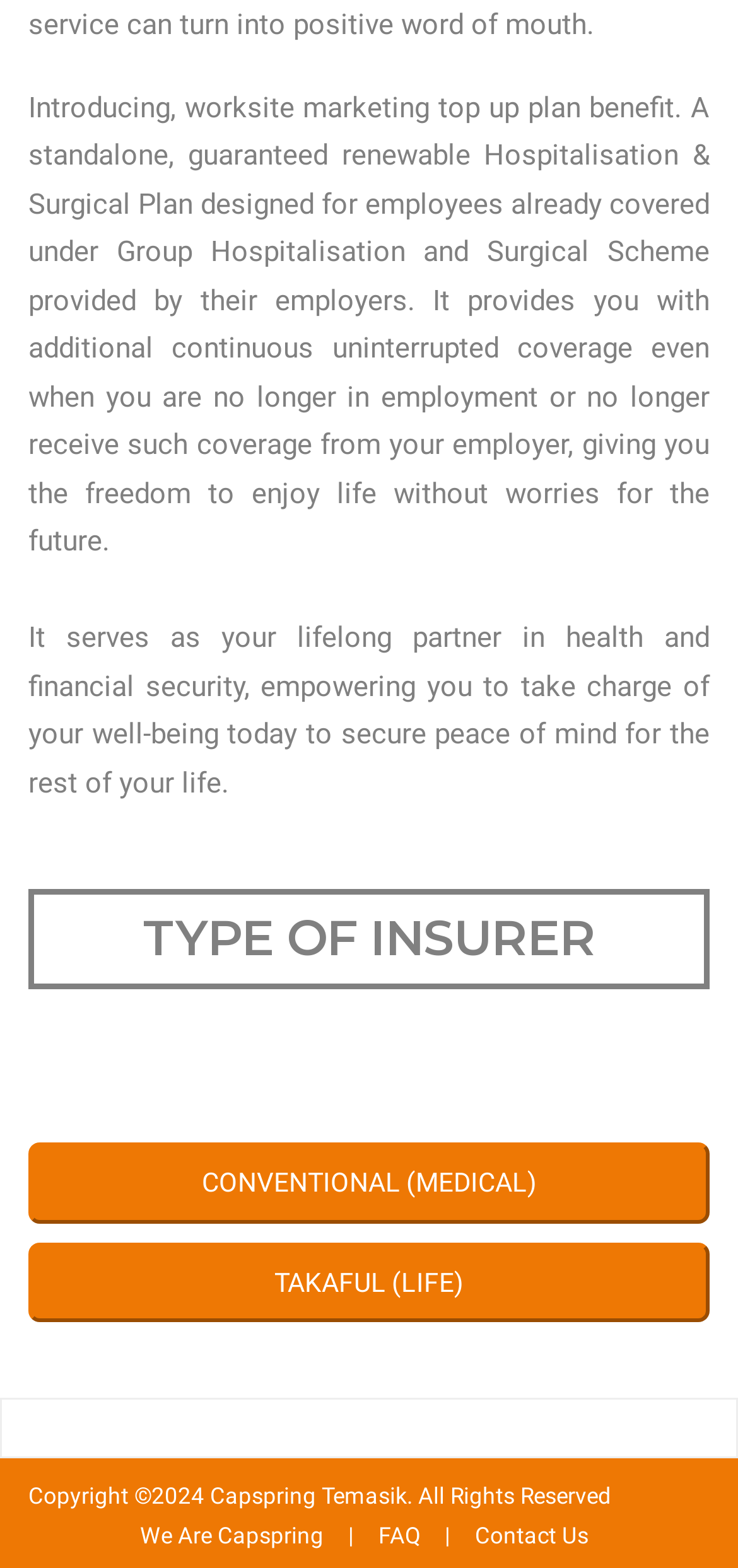What is the copyright year of the webpage?
Provide a detailed and well-explained answer to the question.

The StaticText element with the text 'Copyright ©2024 Capspring Temasik. All Rights Reserved' indicates that the copyright year of the webpage is 2024.